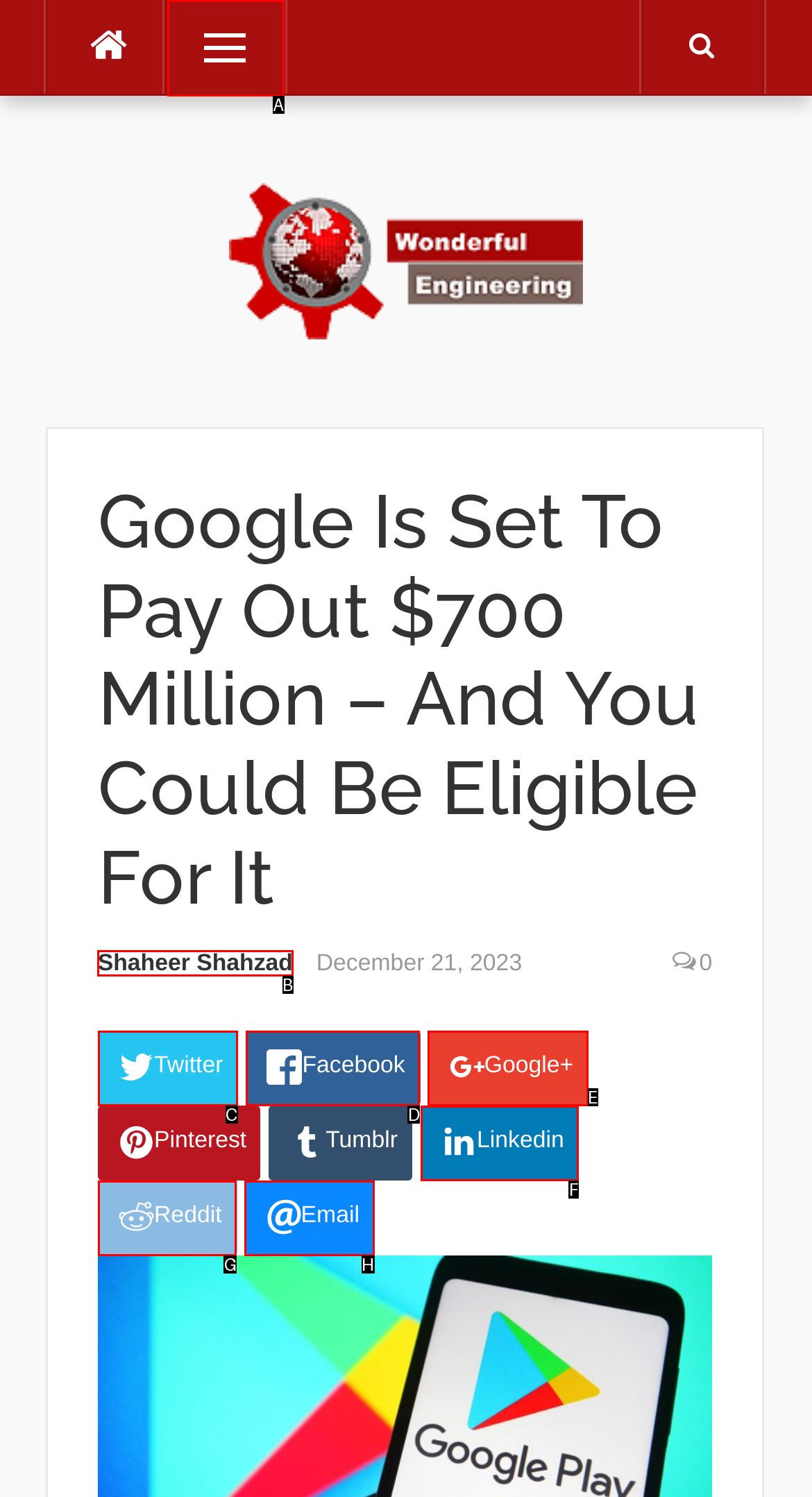Select the letter of the option that should be clicked to achieve the specified task: Contact us. Respond with just the letter.

None